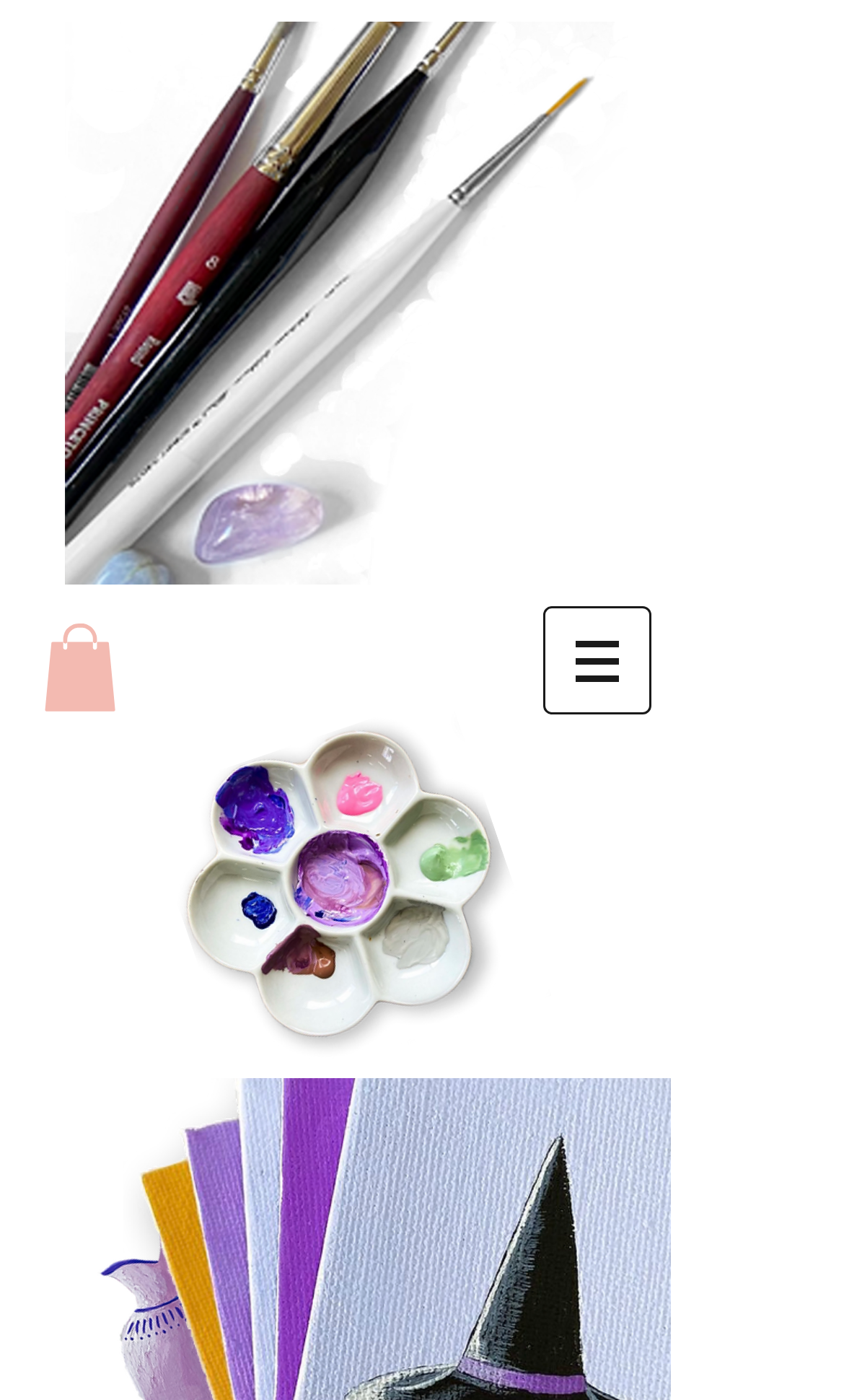What is the dominant color scheme of the webpage?
Using the picture, provide a one-word or short phrase answer.

Earth tones